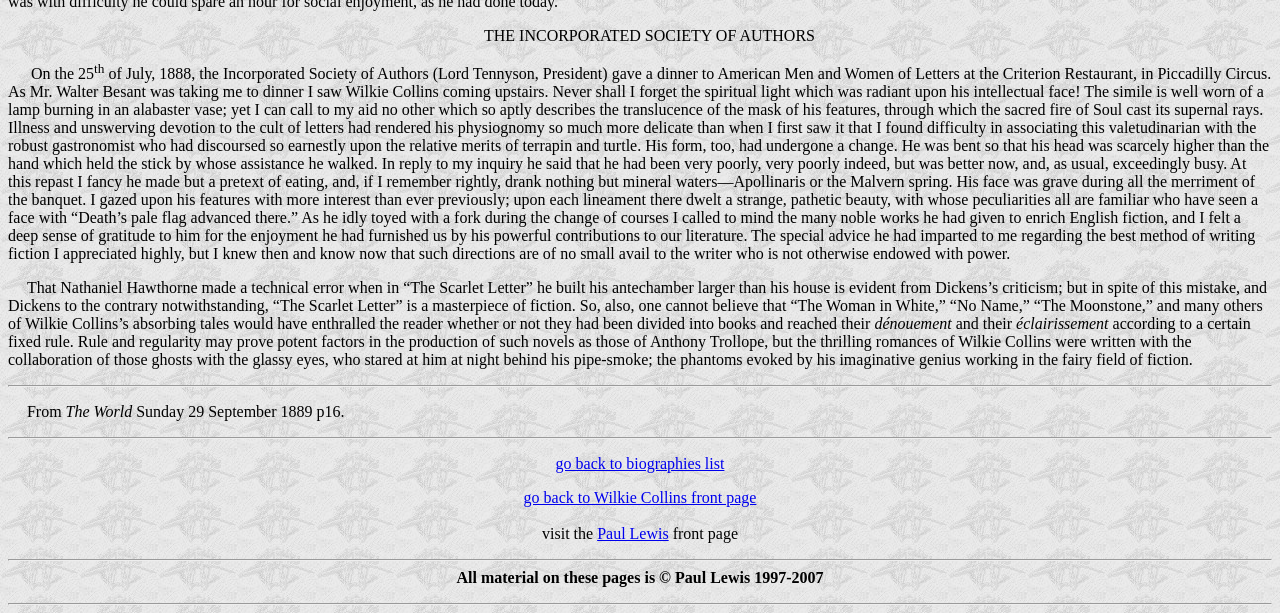Locate the UI element described by go back to biographies list and provide its bounding box coordinates. Use the format (top-left x, top-left y, bottom-right x, bottom-right y) with all values as floating point numbers between 0 and 1.

[0.434, 0.743, 0.566, 0.771]